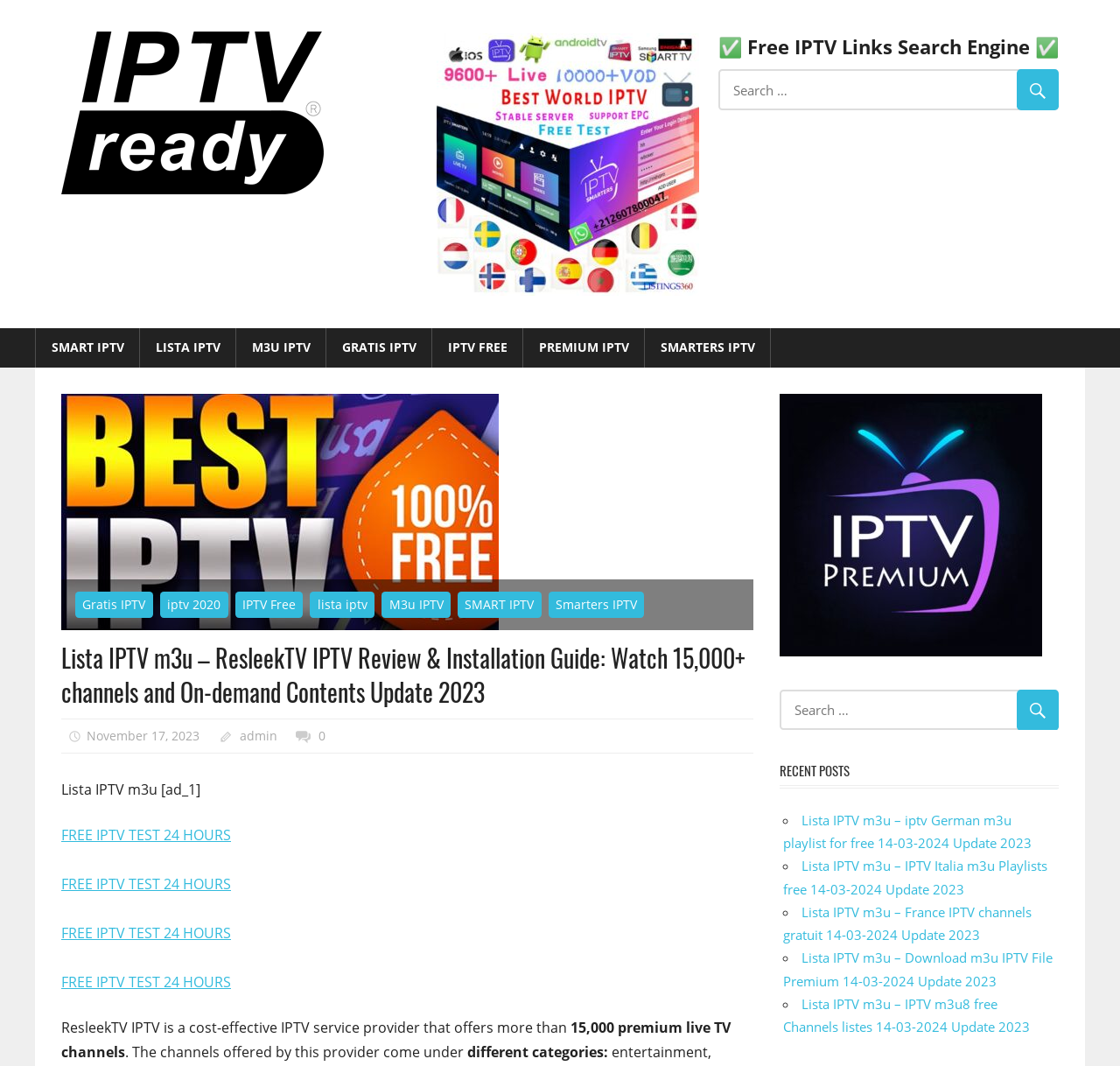Please mark the bounding box coordinates of the area that should be clicked to carry out the instruction: "Click the 'olsonreeves@mtvernonlaw.com' email link".

None